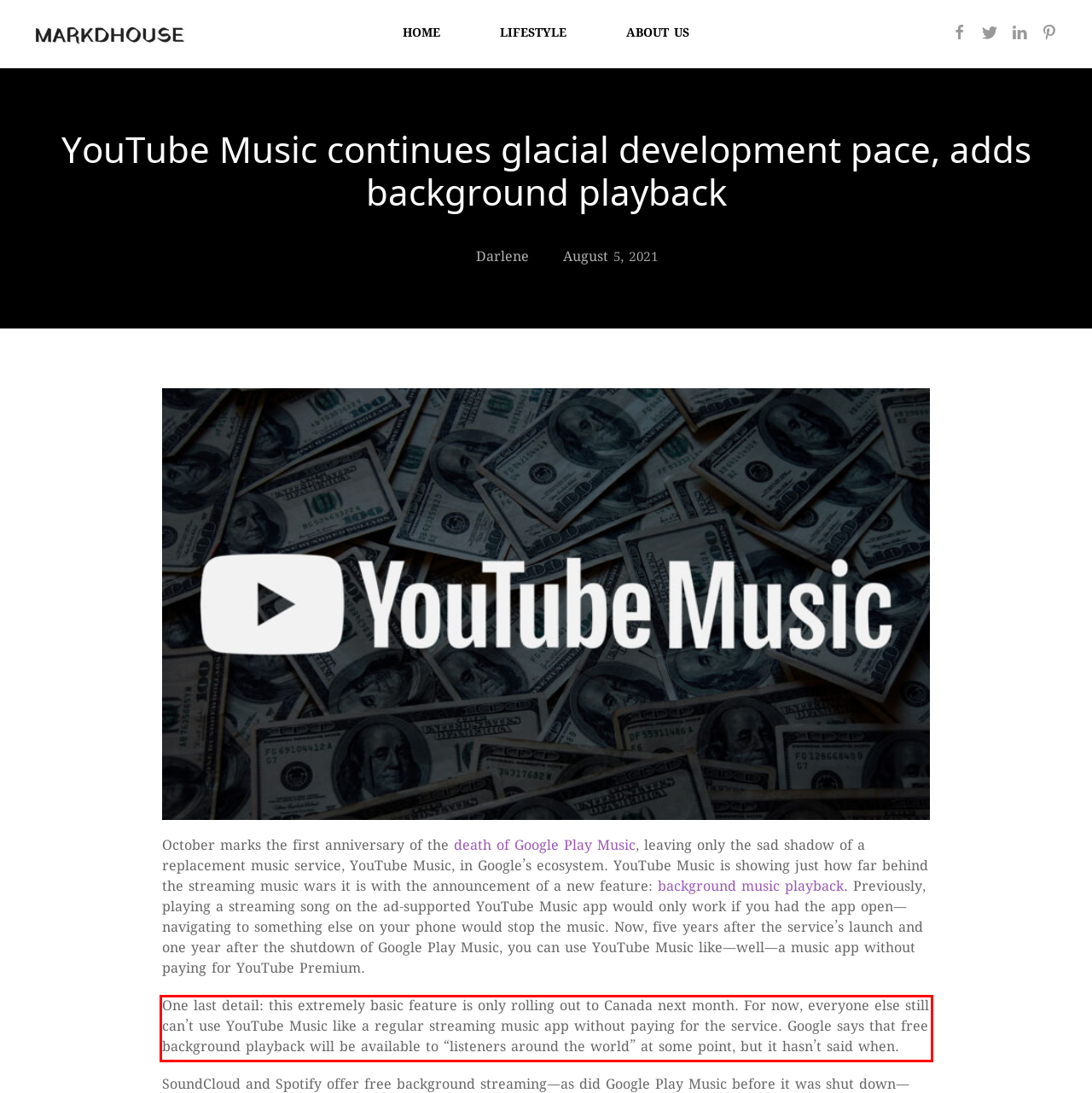Please look at the screenshot provided and find the red bounding box. Extract the text content contained within this bounding box.

One last detail: this extremely basic feature is only rolling out to Canada next month. For now, everyone else still can’t use YouTube Music like a regular streaming music app without paying for the service. Google says that free background playback will be available to “listeners around the world” at some point, but it hasn’t said when.